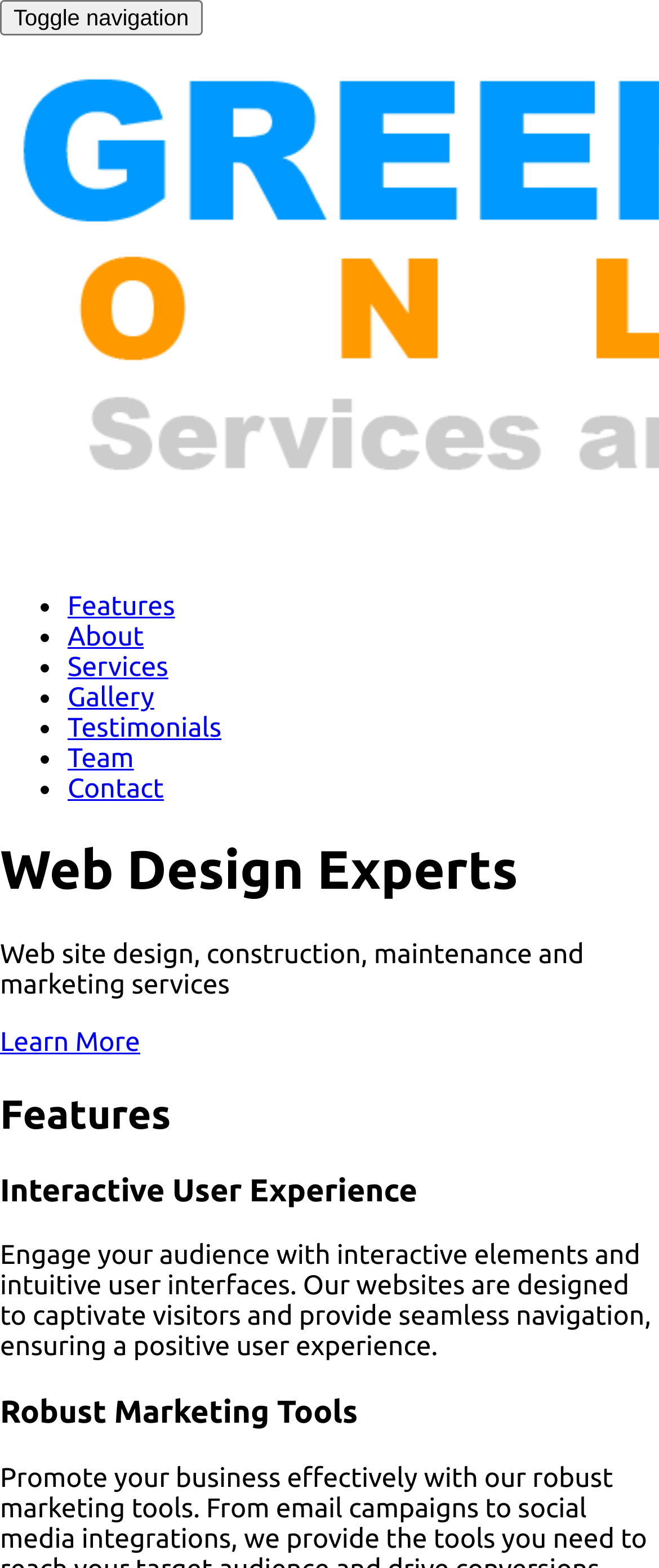Determine the main heading text of the webpage.

Web Design Experts